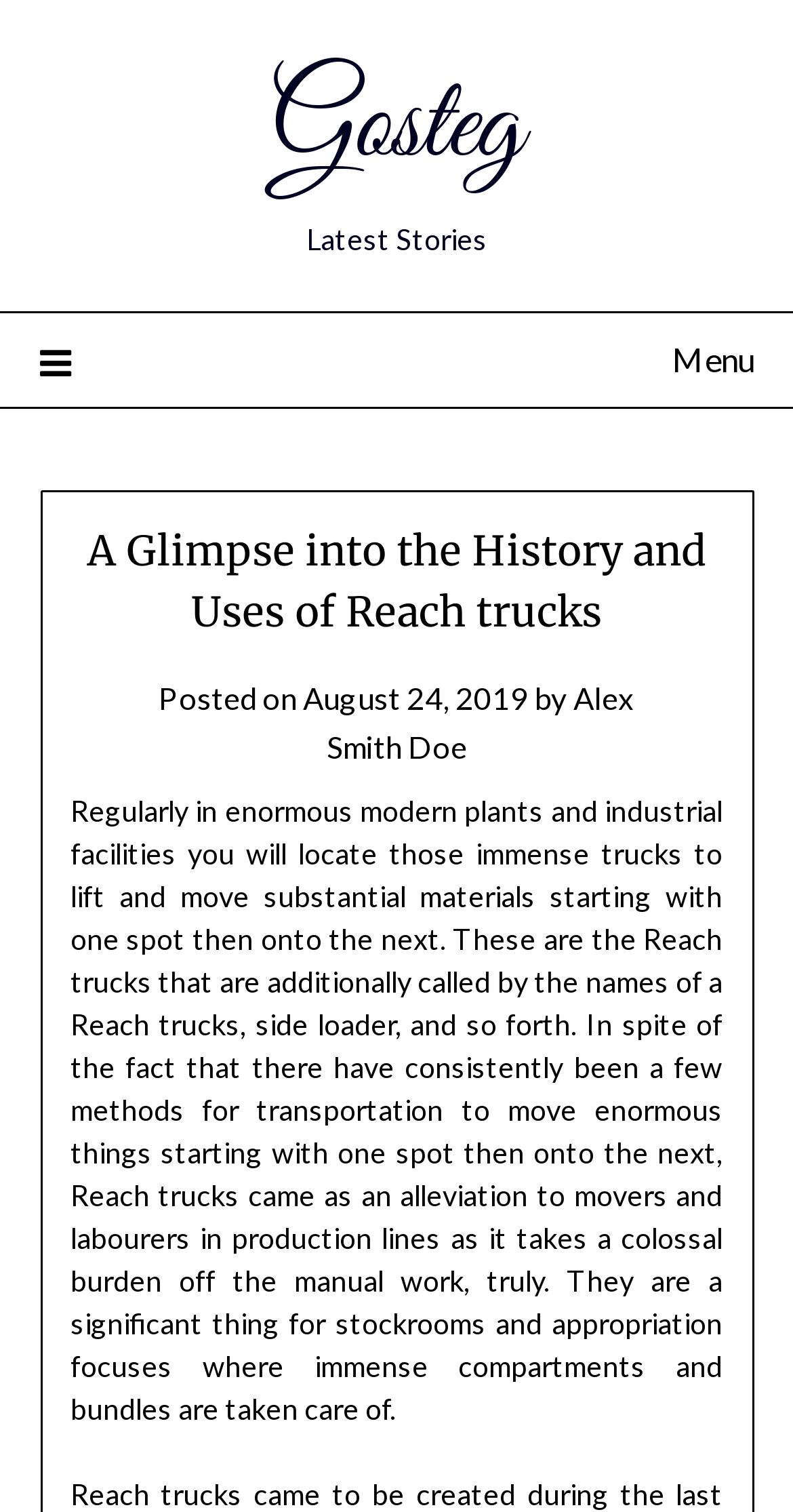What is the purpose of Reach trucks?
Refer to the image and offer an in-depth and detailed answer to the question.

I found the purpose of Reach trucks by reading the text 'These are the Reach trucks that are additionally called by the names of a Reach trucks, side loader, and so forth. In spite of the fact that there have consistently been a few methods for transportation to move enormous things starting with one spot then onto the next, Reach trucks came as an alleviation to movers and labourers in production lines as it takes a colossal burden off the manual work, truly.' which indicates that the purpose of Reach trucks is to lift and move substantial materials.